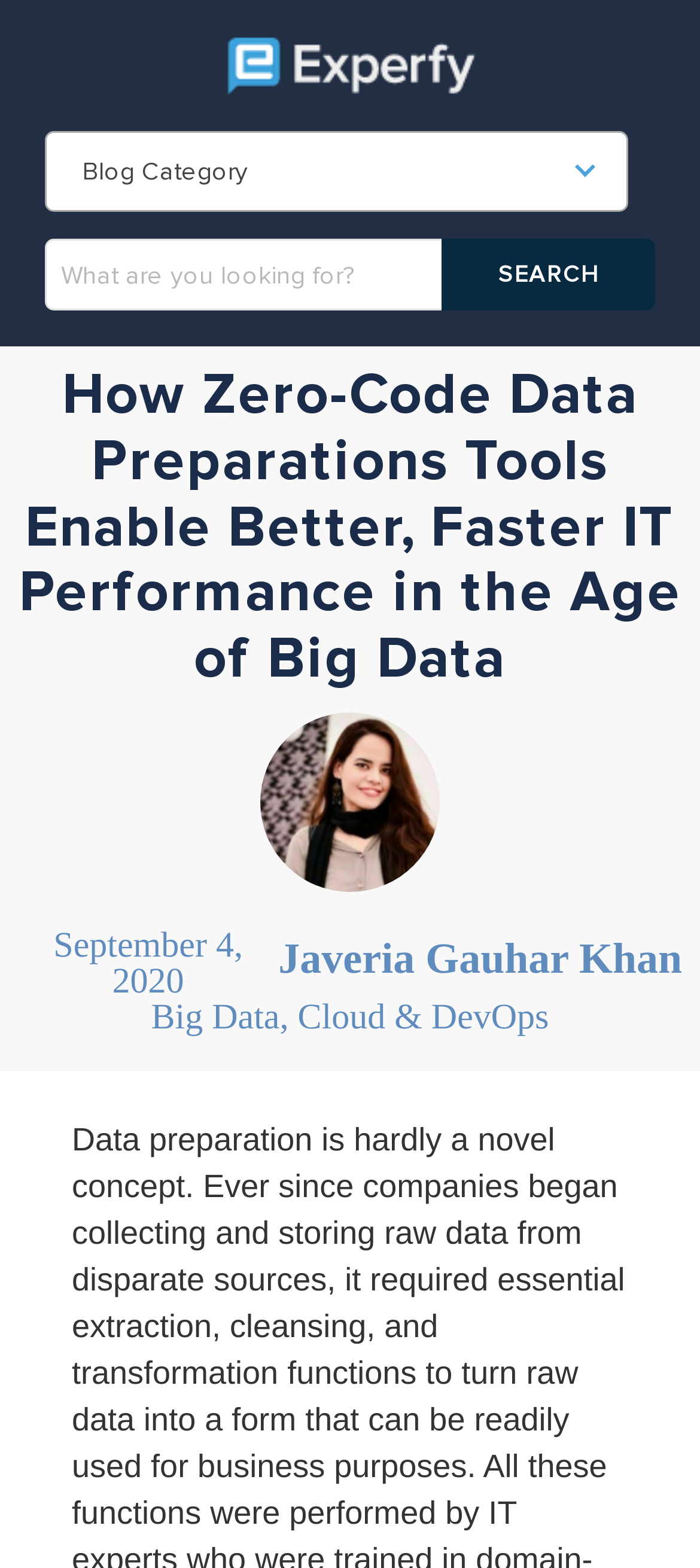Please determine the bounding box coordinates of the element's region to click for the following instruction: "view articles in Big Data, Cloud & DevOps category".

[0.026, 0.638, 0.974, 0.66]